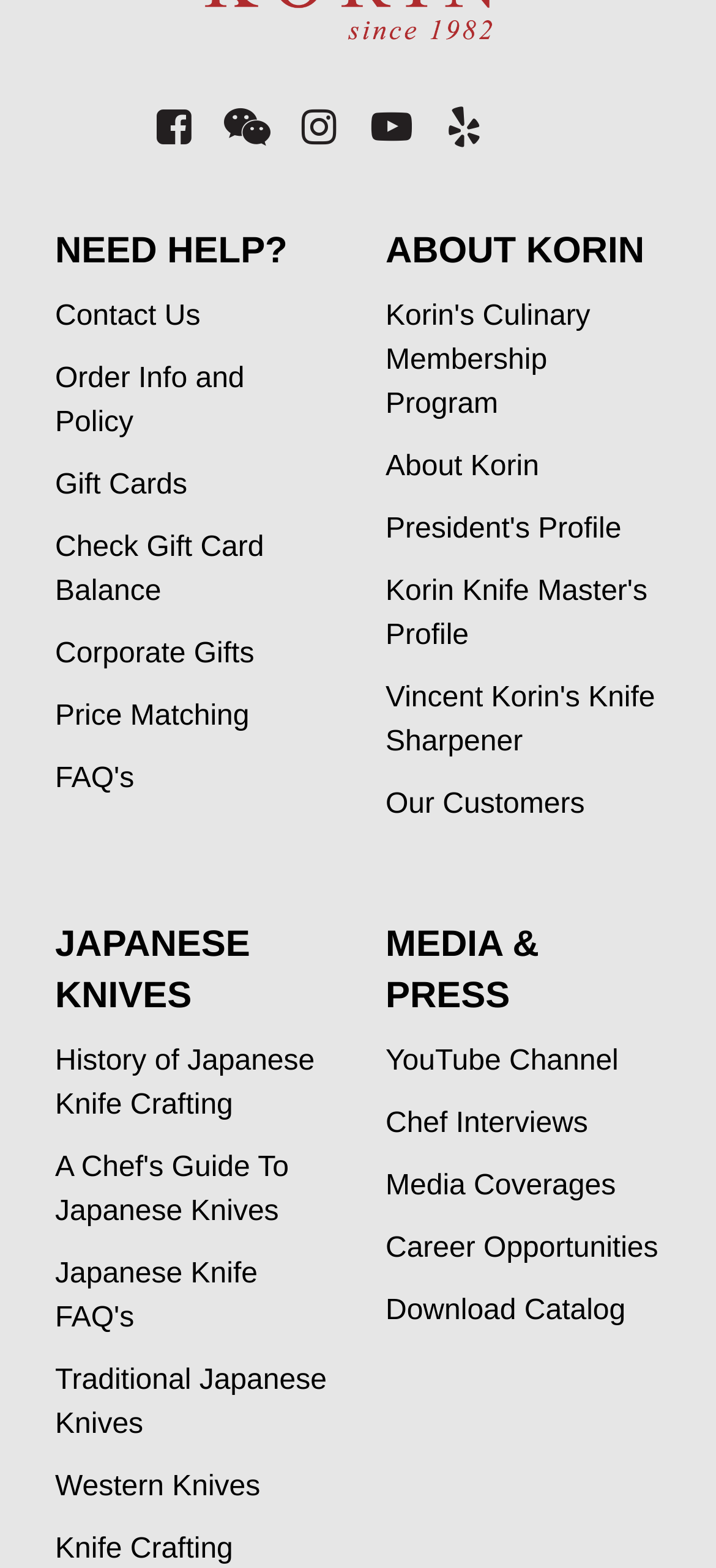Please locate the bounding box coordinates of the element that should be clicked to achieve the given instruction: "Read about interviews".

None